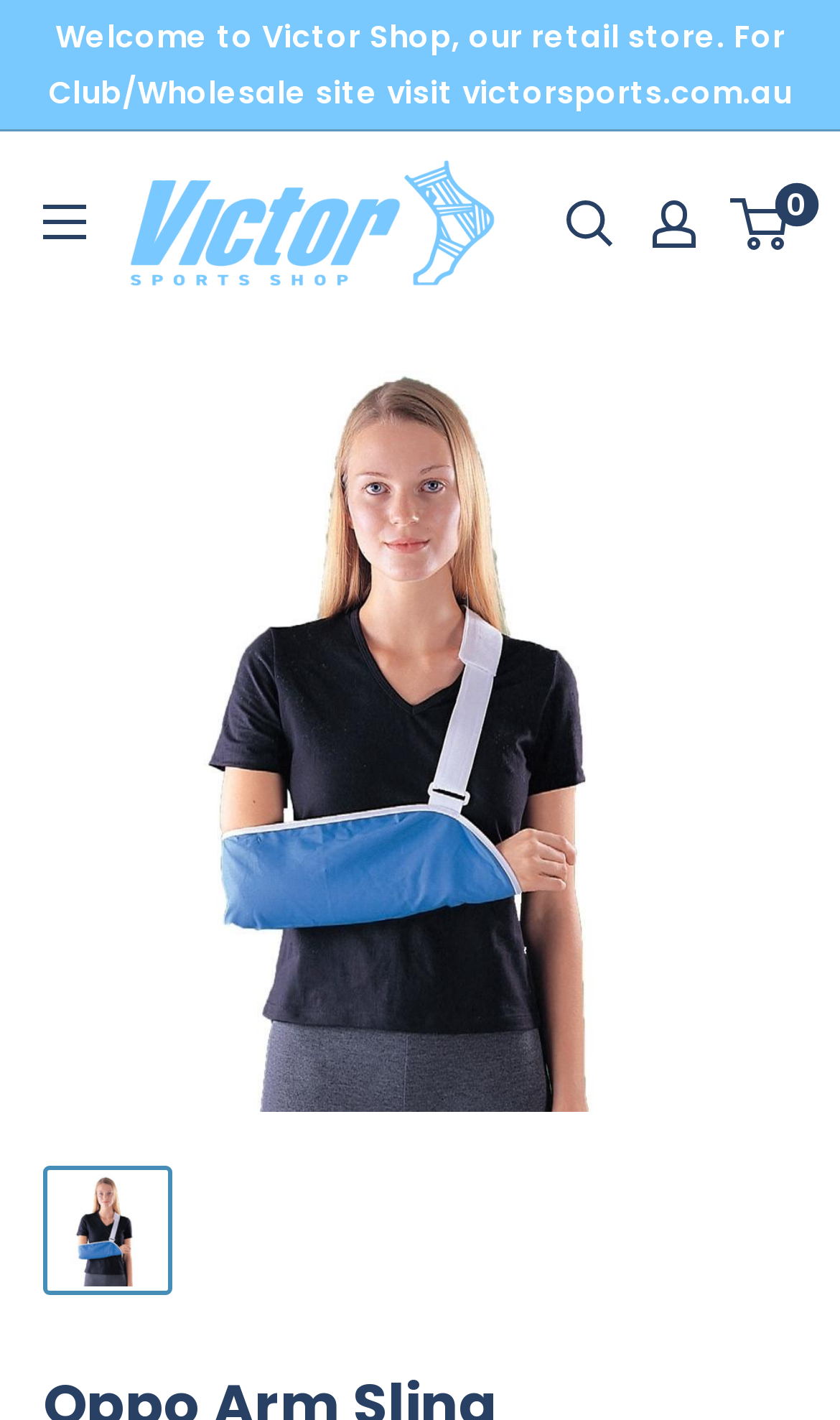Is the menu expanded?
Provide a detailed and extensive answer to the question.

I checked the button element with the text 'Open menu' and found that the 'expanded' attribute is set to False, indicating that the menu is not expanded.